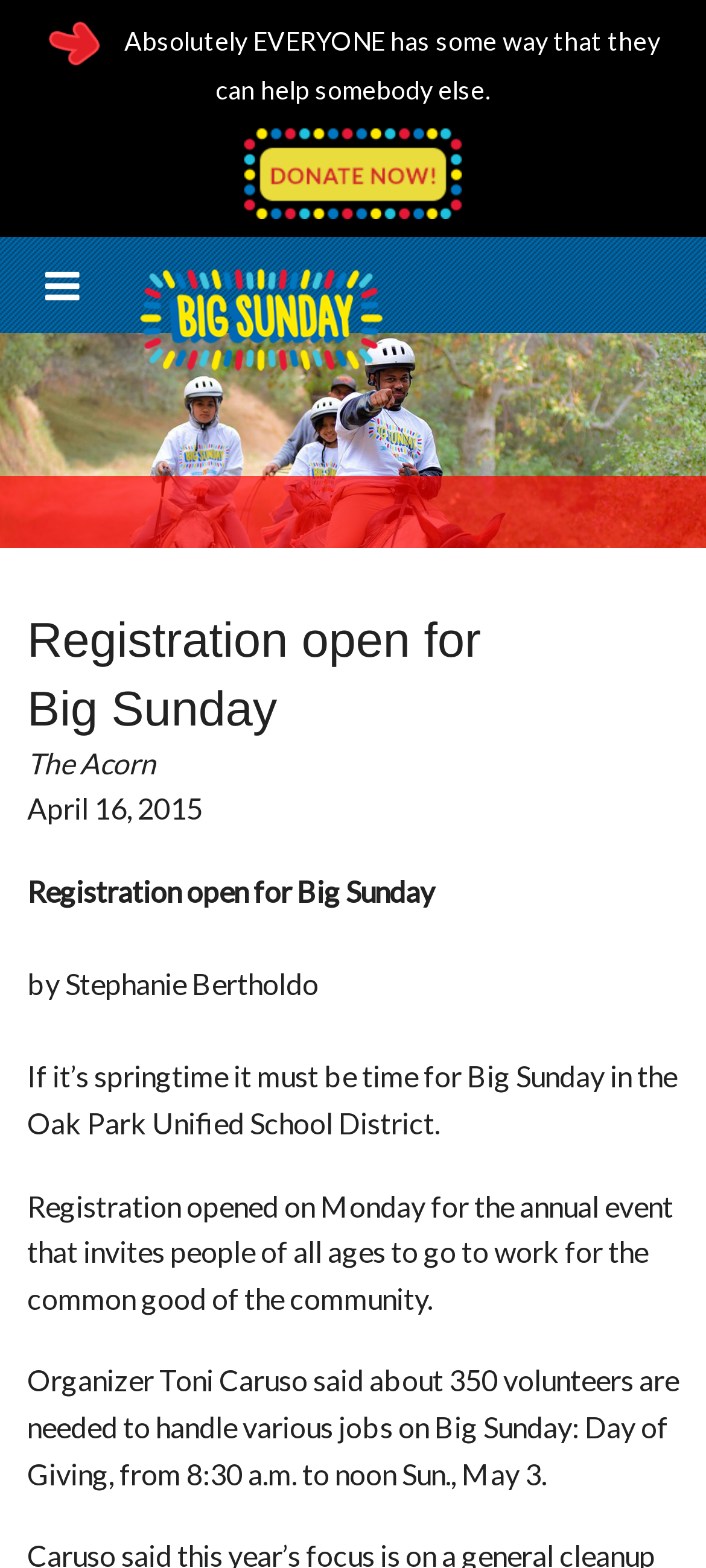What is the purpose of Big Sunday?
Provide a detailed answer to the question, using the image to inform your response.

The purpose of Big Sunday is to work for the common good of the community, as mentioned in the article. It invites people of all ages to participate and contribute to the community.